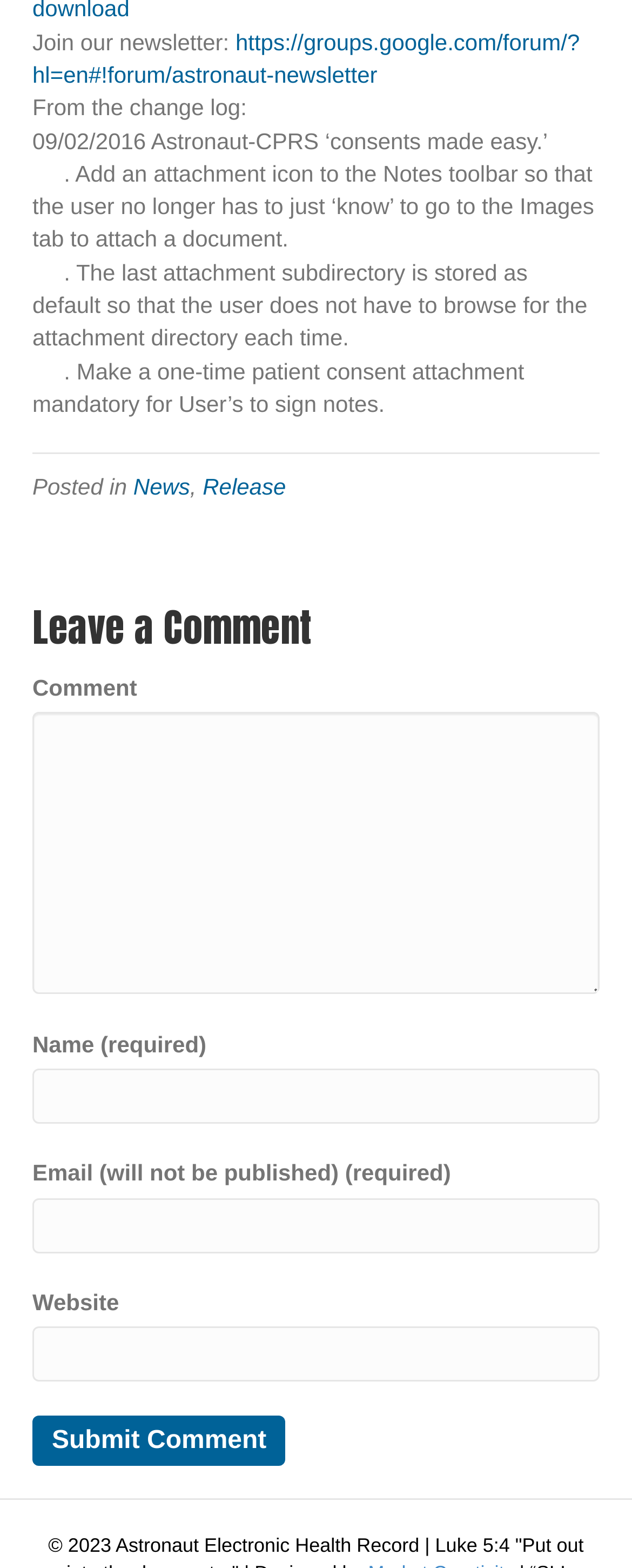Please find the bounding box coordinates of the element that you should click to achieve the following instruction: "Leave a comment". The coordinates should be presented as four float numbers between 0 and 1: [left, top, right, bottom].

[0.051, 0.383, 0.949, 0.418]